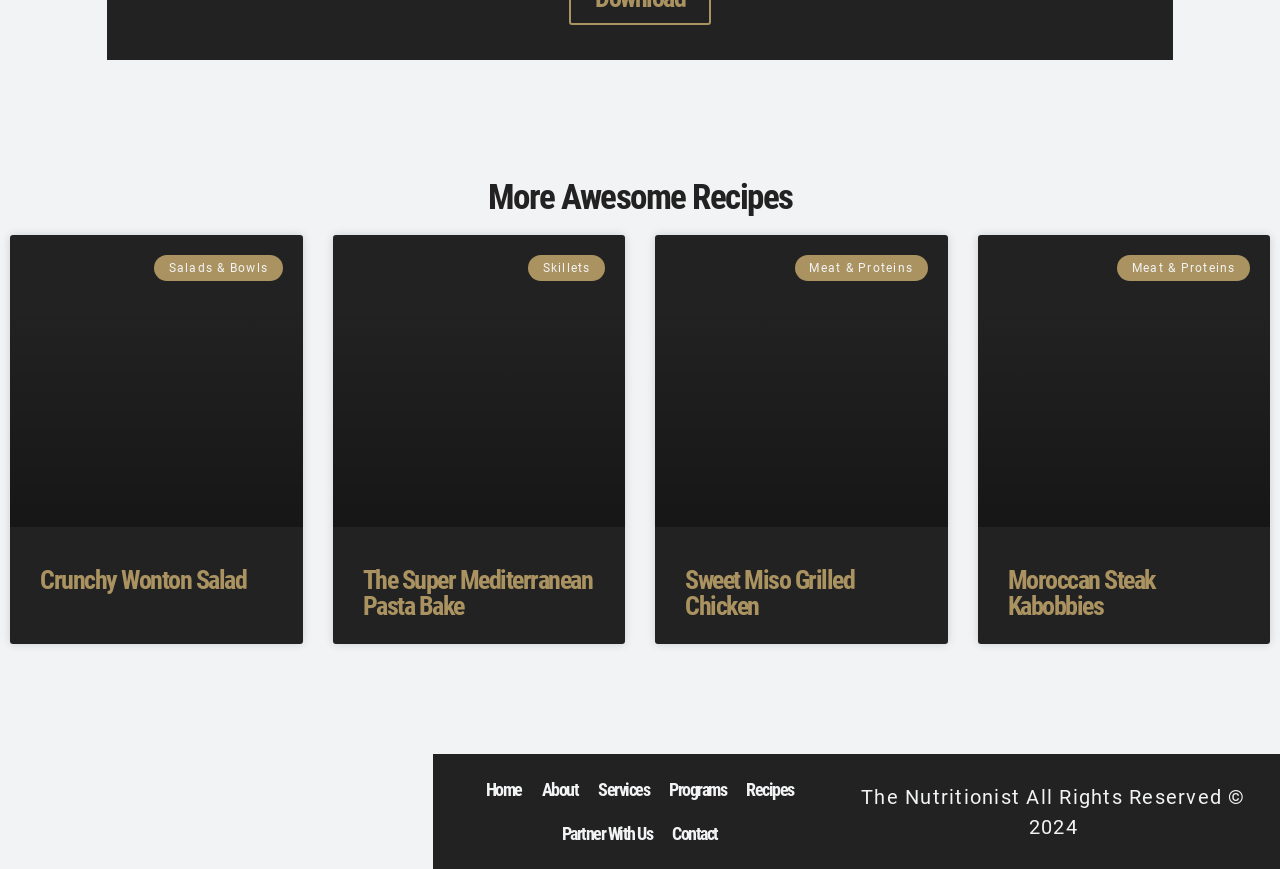Where can I find the link to the Home page?
Look at the image and provide a short answer using one word or a phrase.

Top navigation bar